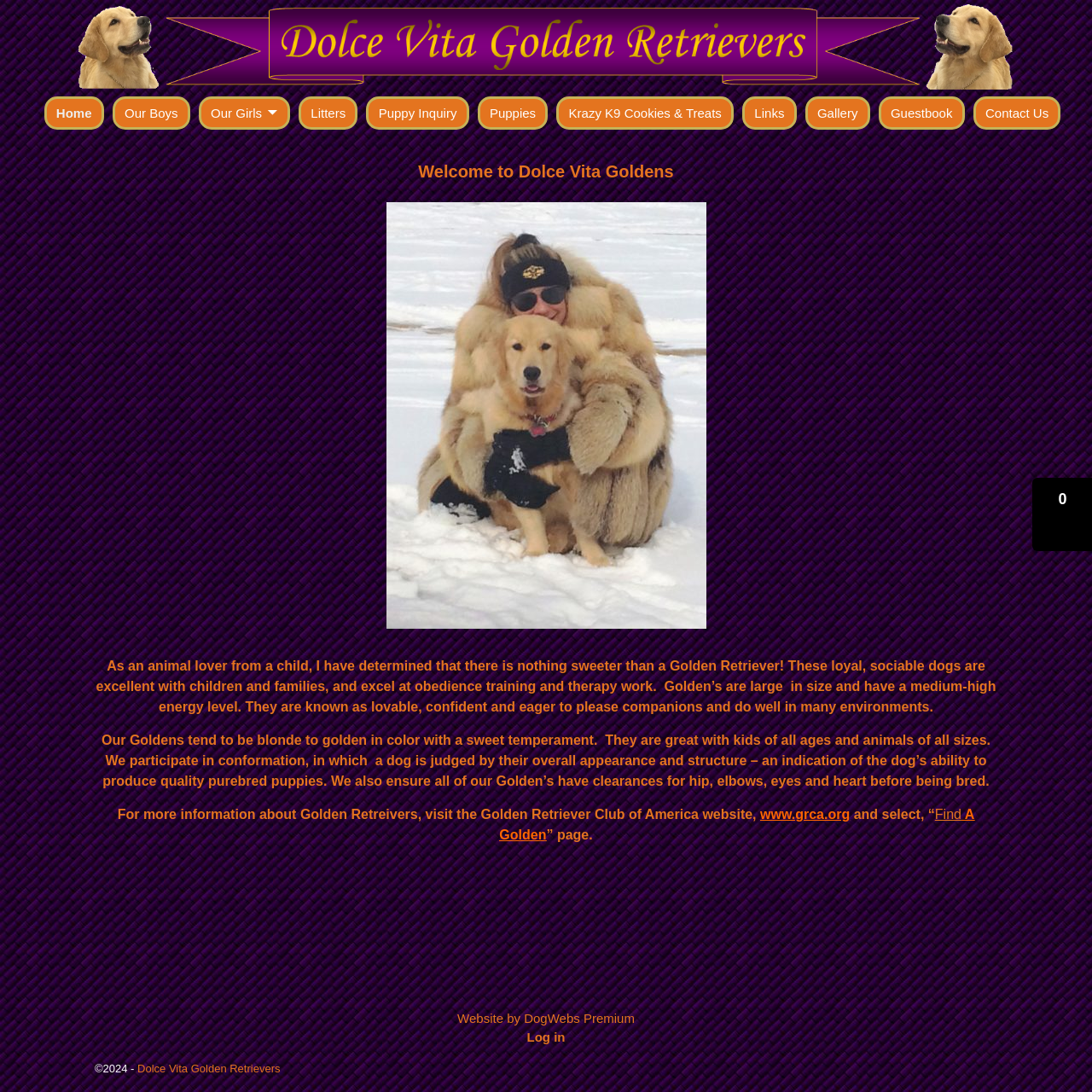Provide the bounding box coordinates in the format (top-left x, top-left y, bottom-right x, bottom-right y). All values are floating point numbers between 0 and 1. Determine the bounding box coordinate of the UI element described as: Dolce Vita Golden Retrievers

[0.126, 0.972, 0.257, 0.984]